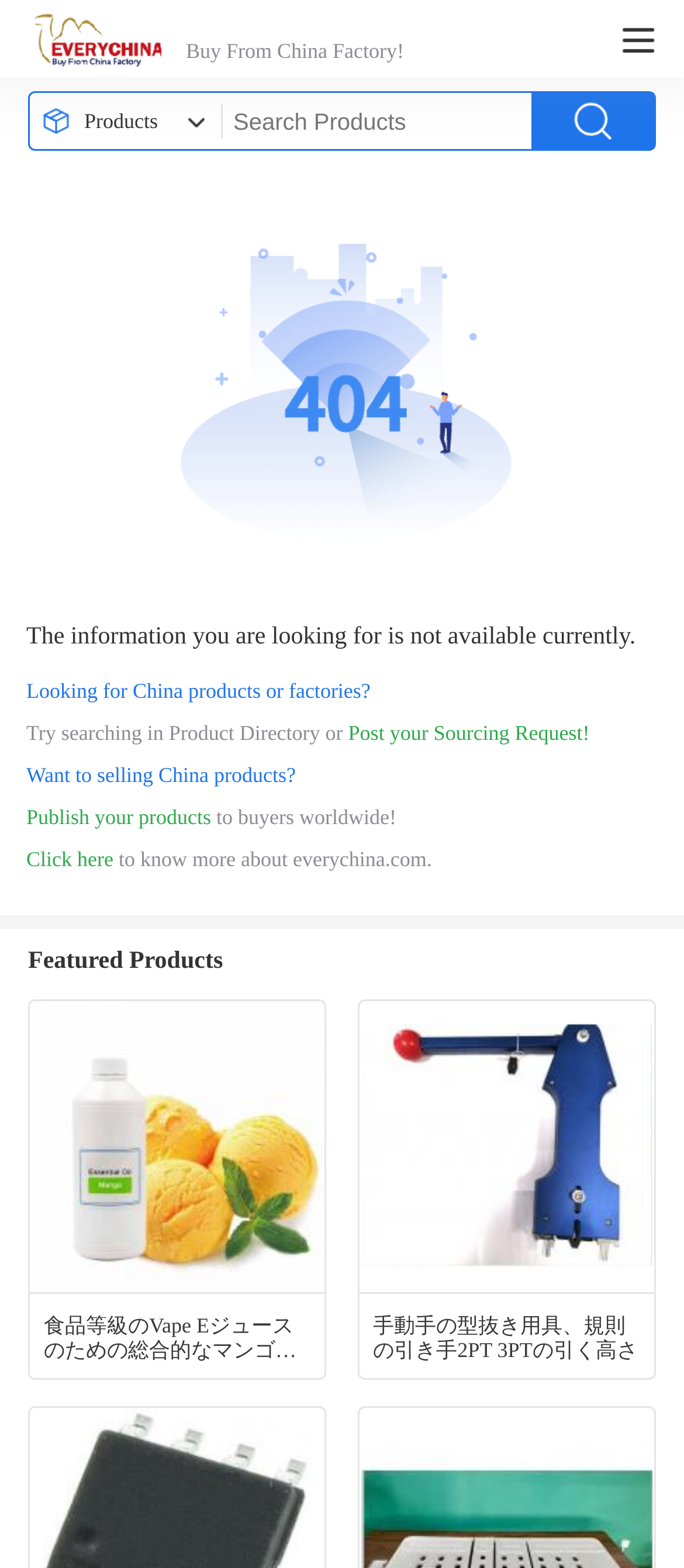Determine the bounding box coordinates for the area that needs to be clicked to fulfill this task: "Search for products". The coordinates must be given as four float numbers between 0 and 1, i.e., [left, top, right, bottom].

[0.044, 0.059, 0.956, 0.095]